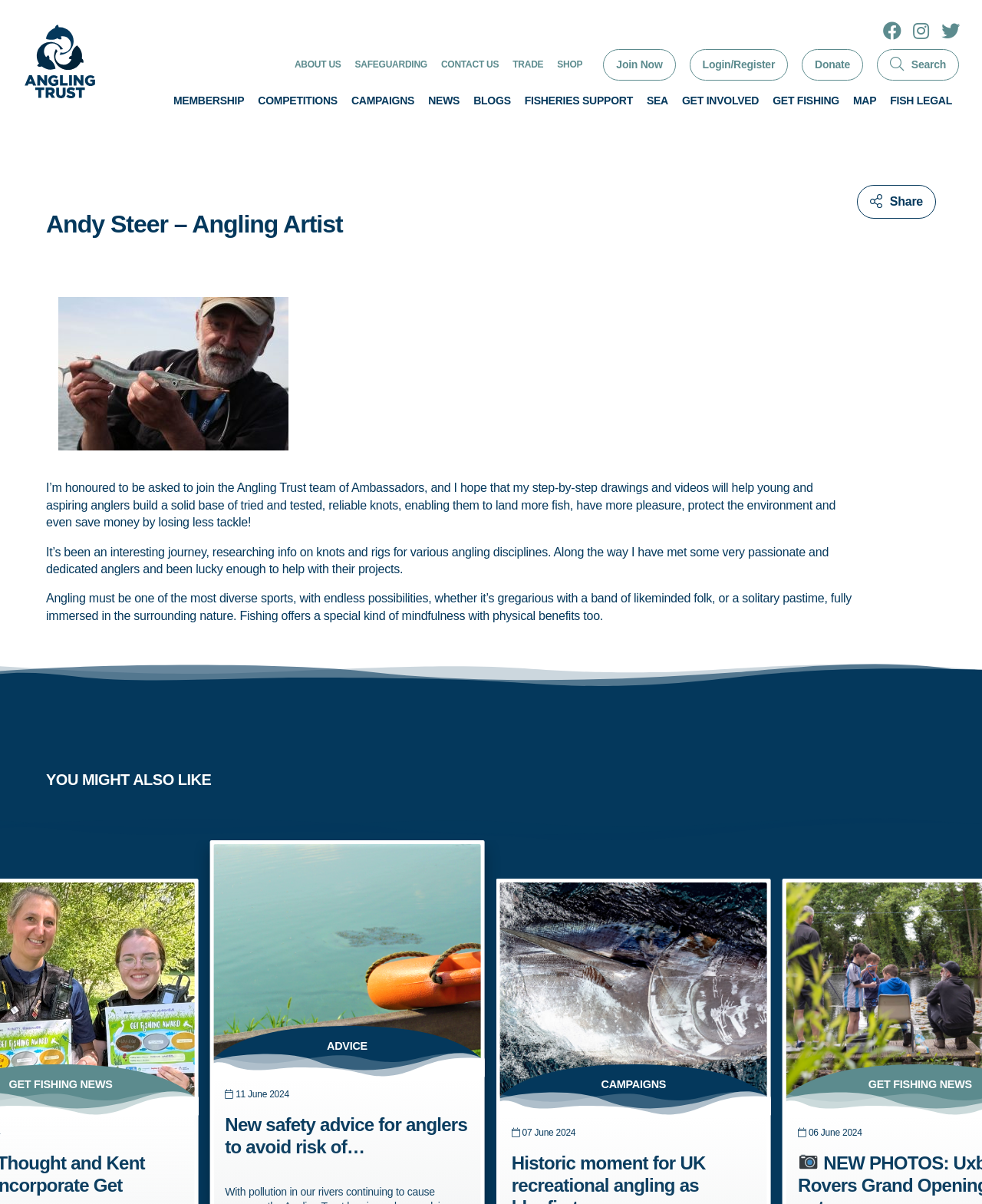Identify and provide the bounding box coordinates of the UI element described: "About Fish Legal". The coordinates should be formatted as [left, top, right, bottom], with each number being a float between 0 and 1.

[0.263, 0.162, 0.342, 0.17]